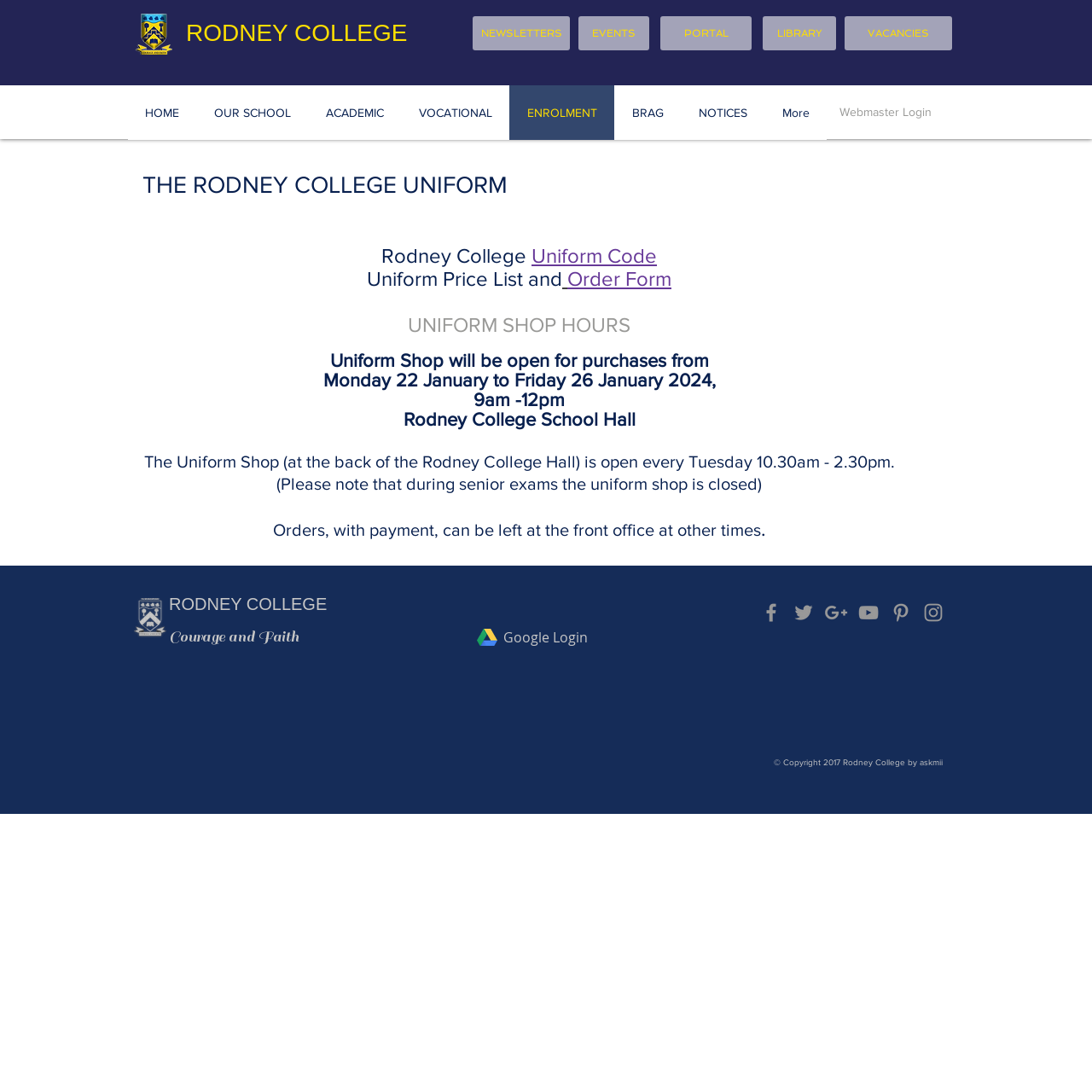Find the bounding box coordinates of the clickable element required to execute the following instruction: "Order Uniform". Provide the coordinates as four float numbers between 0 and 1, i.e., [left, top, right, bottom].

[0.515, 0.245, 0.615, 0.266]